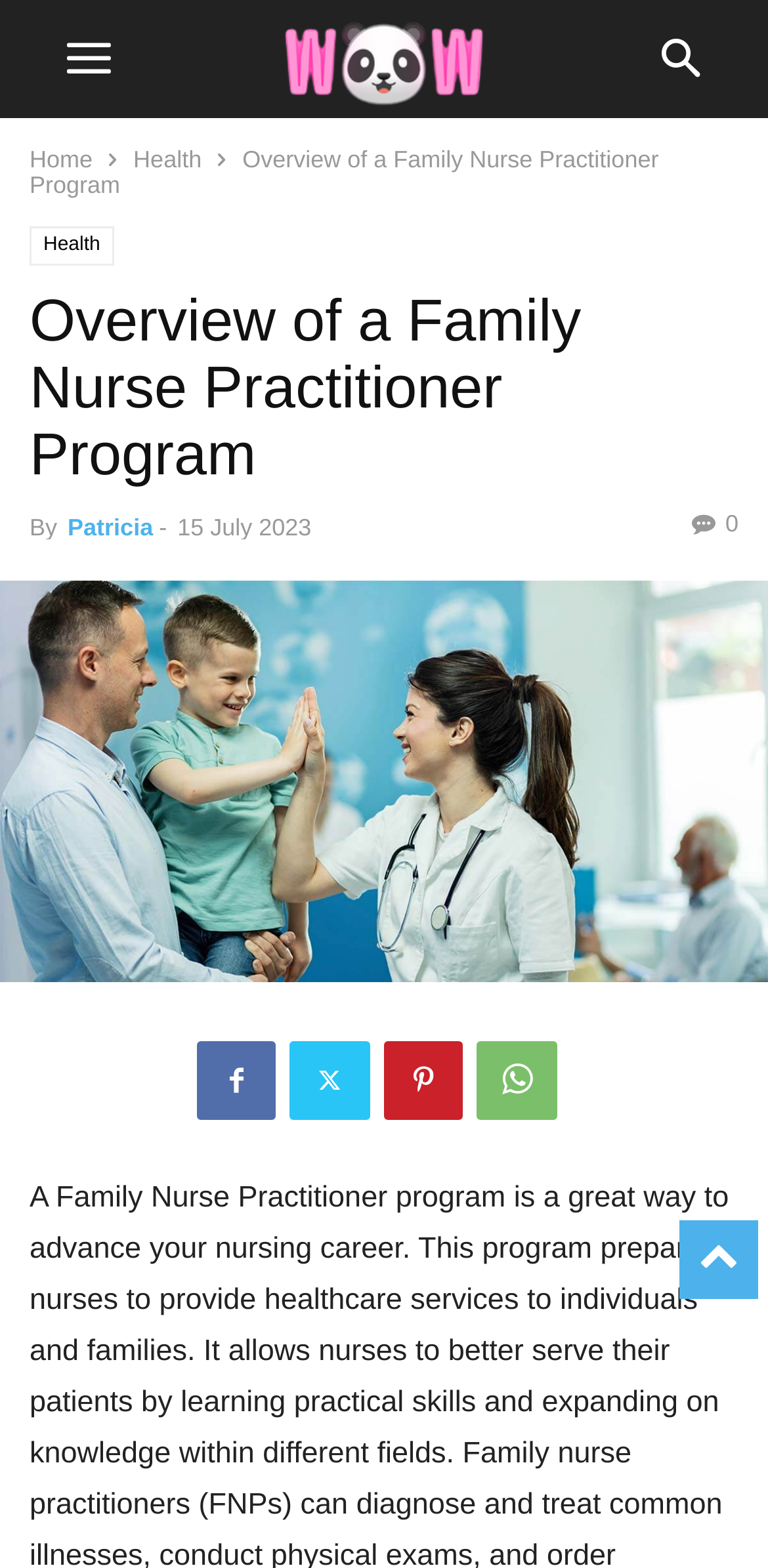Please answer the following question using a single word or phrase: 
Who is the author of the article?

Patricia